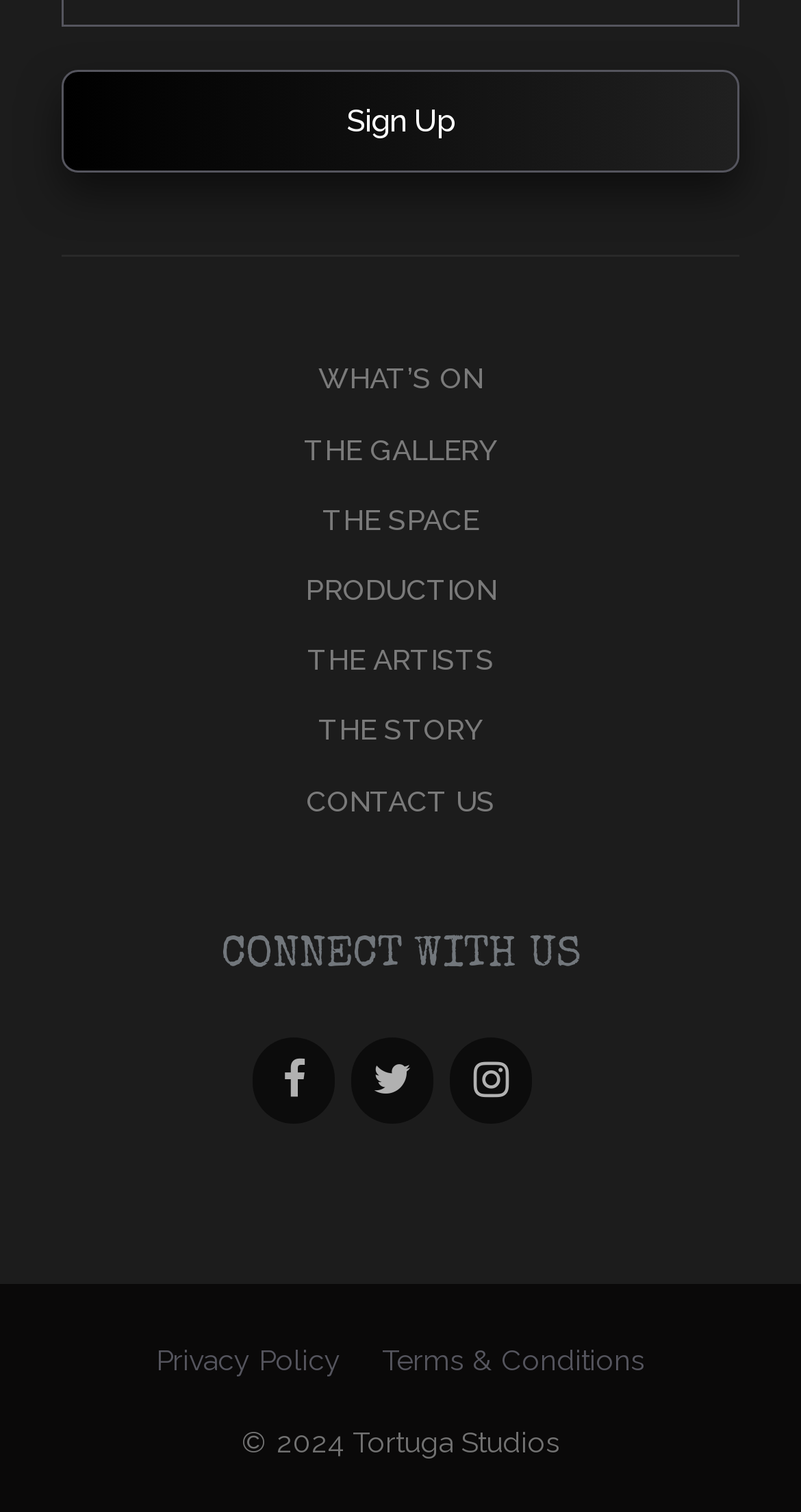Locate the bounding box coordinates of the area where you should click to accomplish the instruction: "Click on WHAT'S ON".

[0.397, 0.24, 0.603, 0.261]